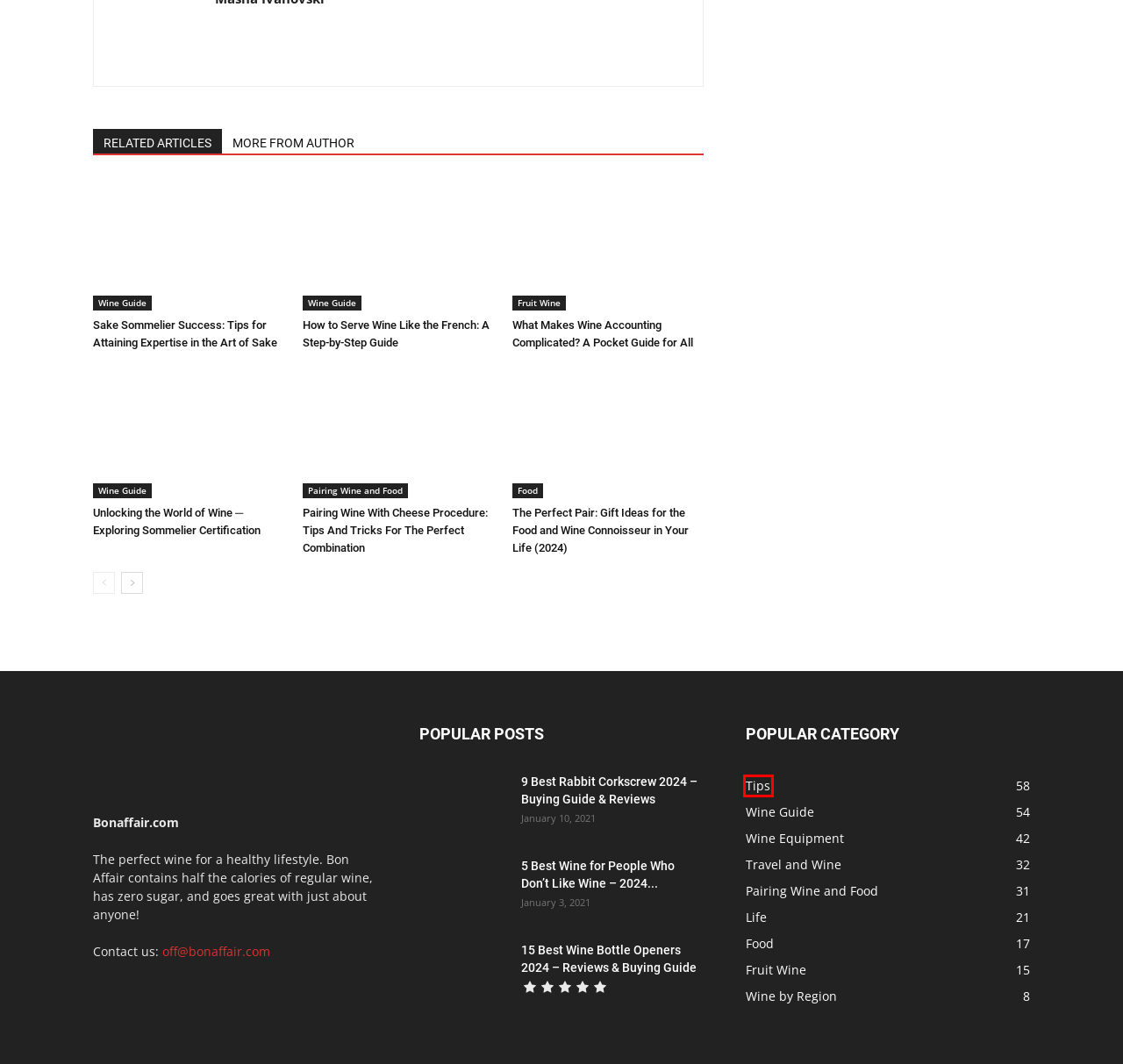Given a screenshot of a webpage with a red rectangle bounding box around a UI element, select the best matching webpage description for the new webpage that appears after clicking the highlighted element. The candidate descriptions are:
A. Life Archives - Bonaffair
B. Unlocking the World of Wine ─ Exploring Sommelier Certification - Bonaffair
C. 9 Best Rabbit Corkscrew 2024 - Buying Guide & Reviews - Bonaffair
D. 5 Best Wine for People Who Don't Like Wine - 2024 Guide - Bonaffair
E. The Perfect Pair: Gift Ideas for the Food and Wine Connoisseur in Your Life (2024) - Bonaffair
F. Tips Archives - Bonaffair
G. What Makes Wine Accounting Complicated? A Pocket Guide for All - Bonaffair
H. Food Archives - Bonaffair

F